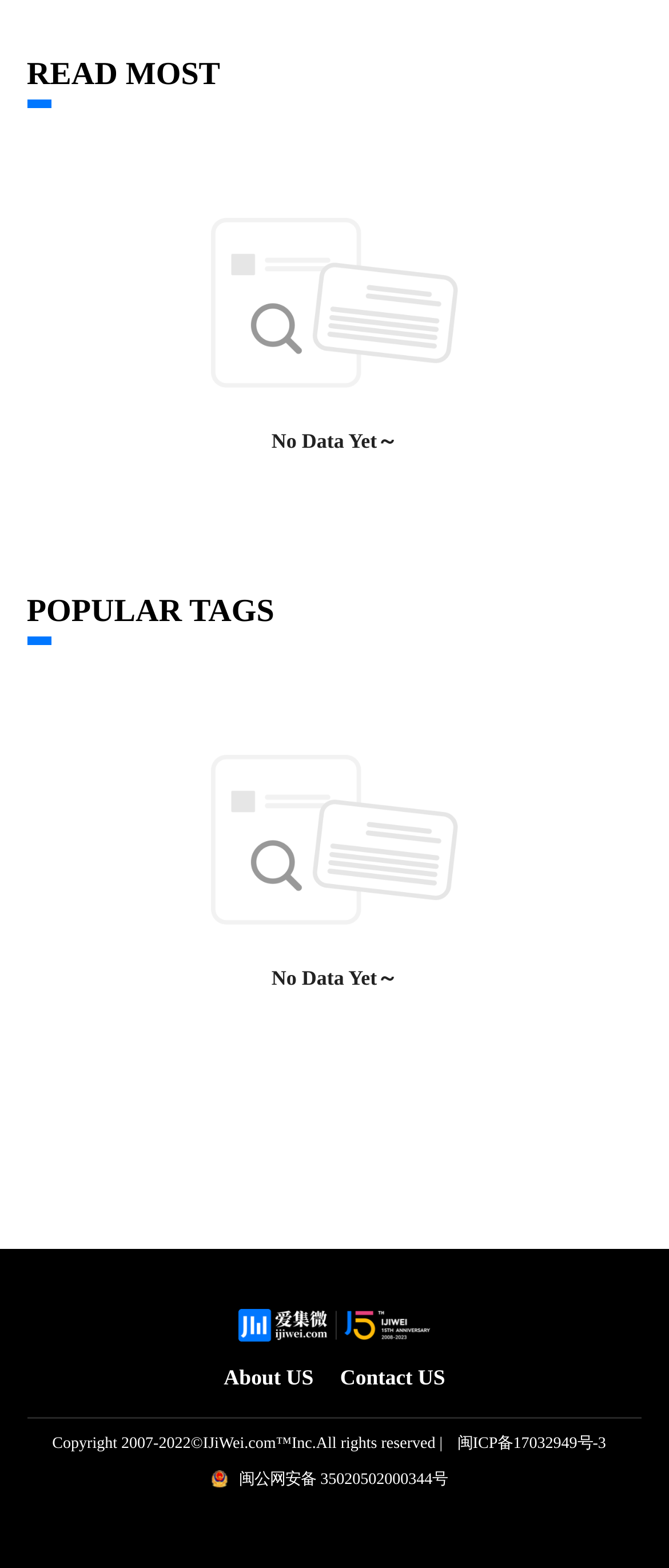What is the text above the image with no data?
Please provide a single word or phrase as your answer based on the image.

READ MOST